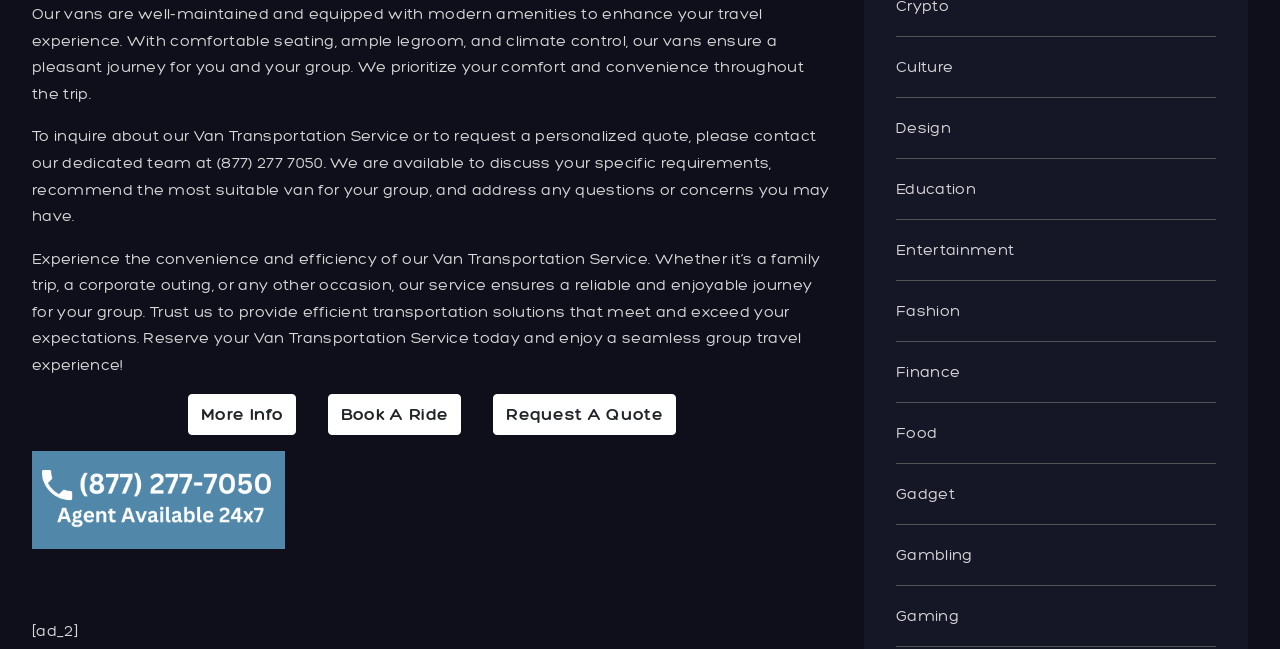Reply to the question with a single word or phrase:
How many links are there in the bottom section?

9